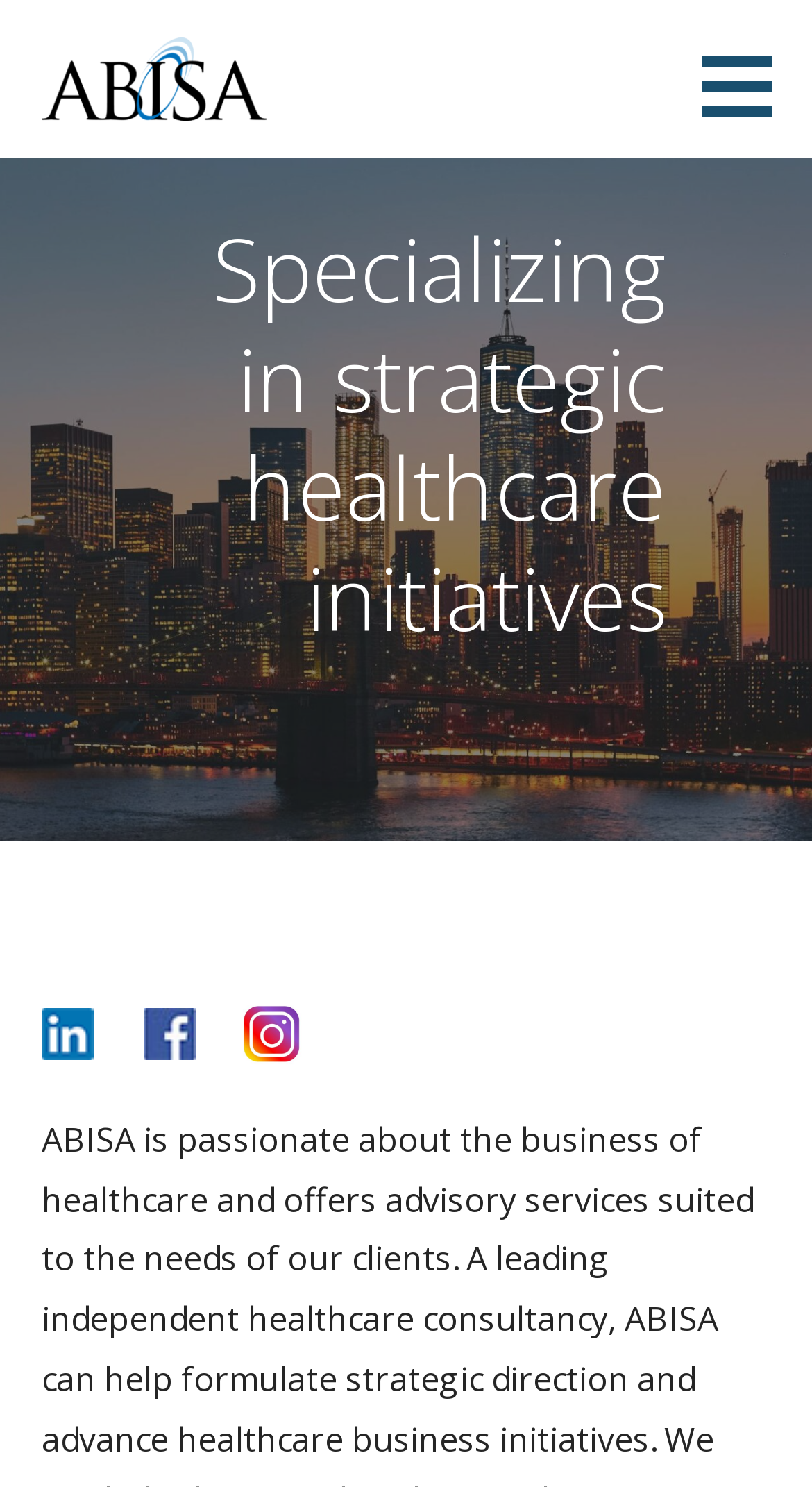Determine the bounding box coordinates of the UI element described by: "parent_node: ABISA LLC".

[0.051, 0.035, 0.329, 0.066]